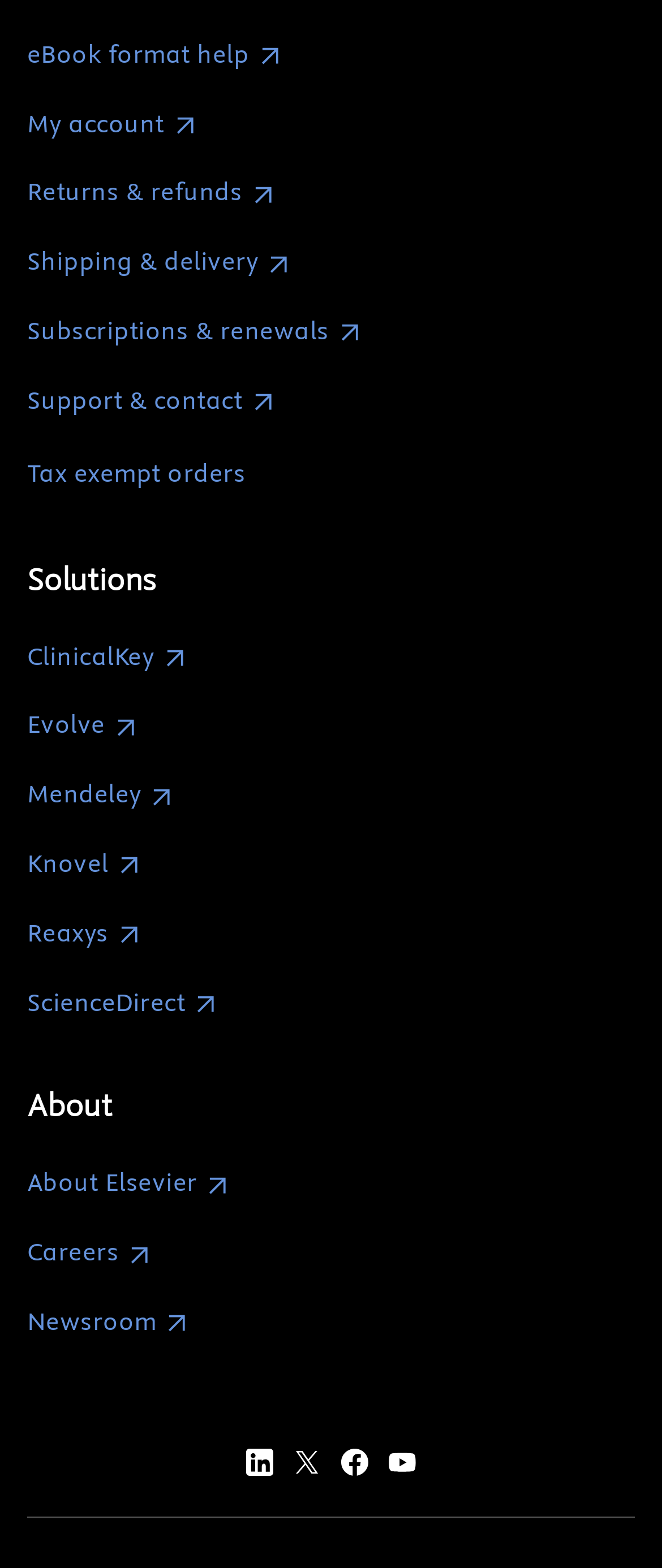How many links are there in the top section?
Answer the question with a detailed and thorough explanation.

I counted the links in the top section, starting from 'eBook format help' to 'Support & contact', and found 9 links.